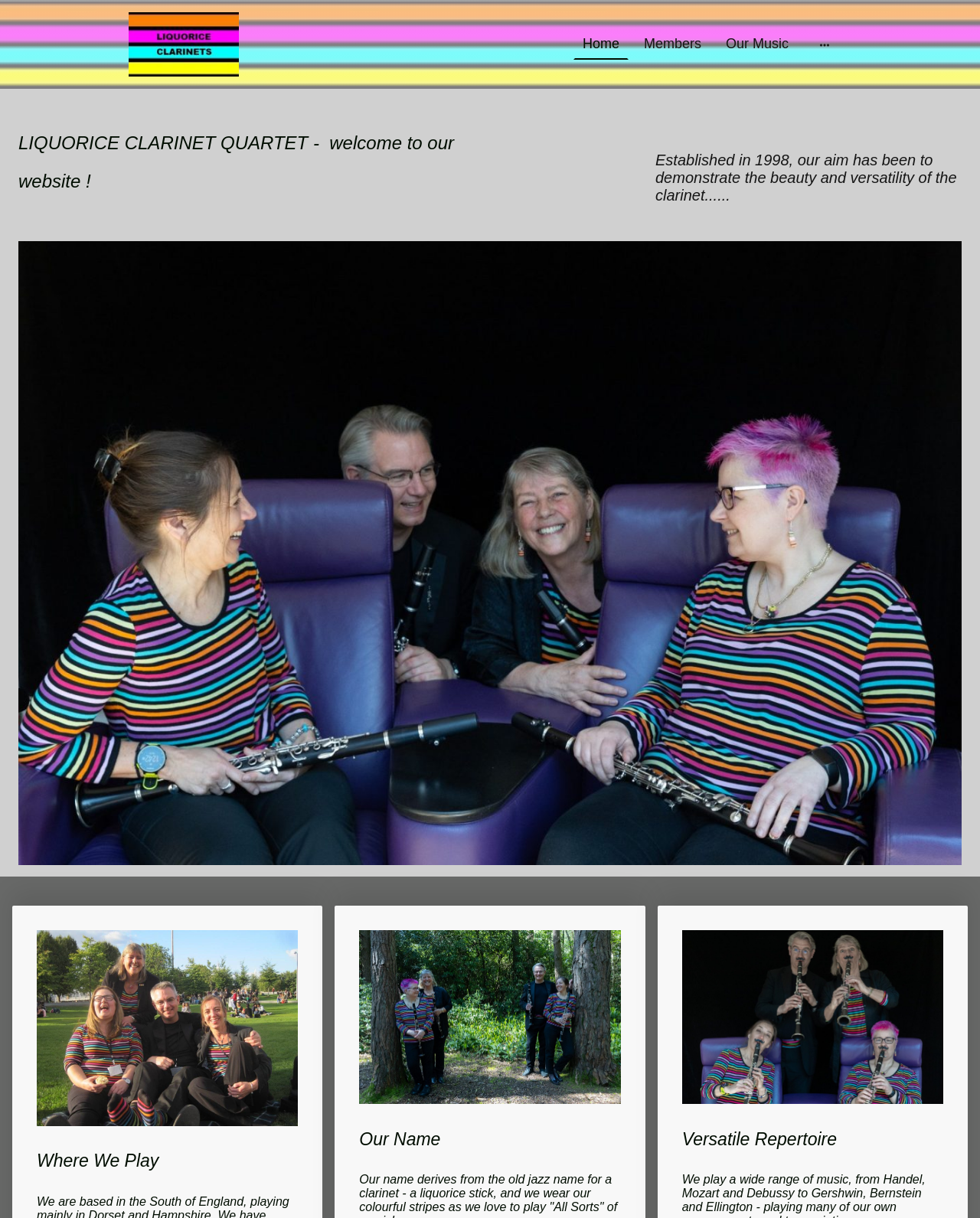Identify the bounding box of the HTML element described here: "Our Music". Provide the coordinates as four float numbers between 0 and 1: [left, top, right, bottom].

[0.733, 0.025, 0.812, 0.048]